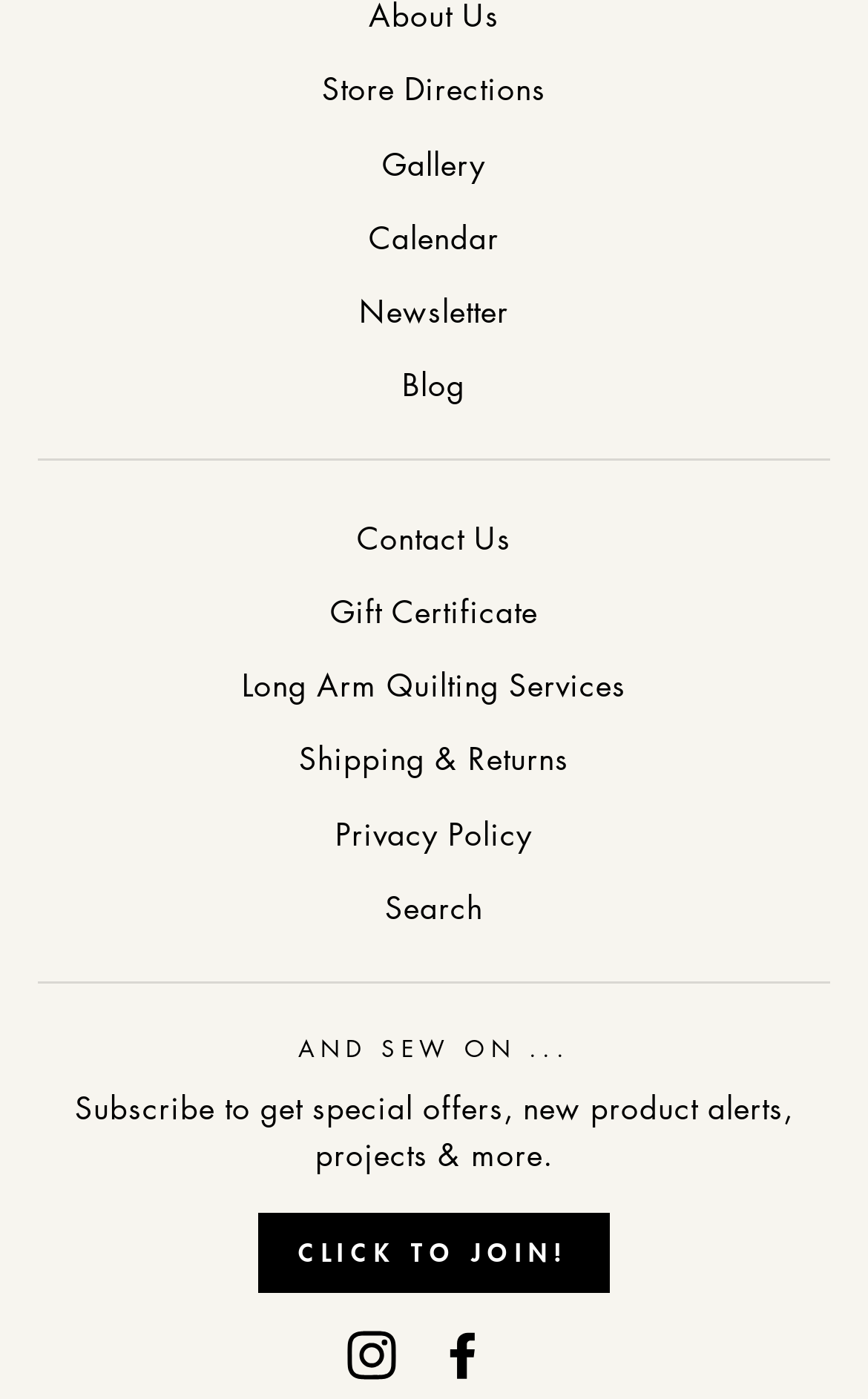How many social media links are present at the bottom of the page?
Look at the webpage screenshot and answer the question with a detailed explanation.

At the bottom of the page, I found two social media links, namely 'Instagram' and 'Facebook', with bounding box coordinates of [0.4, 0.949, 0.456, 0.987] and [0.506, 0.949, 0.562, 0.987] respectively.